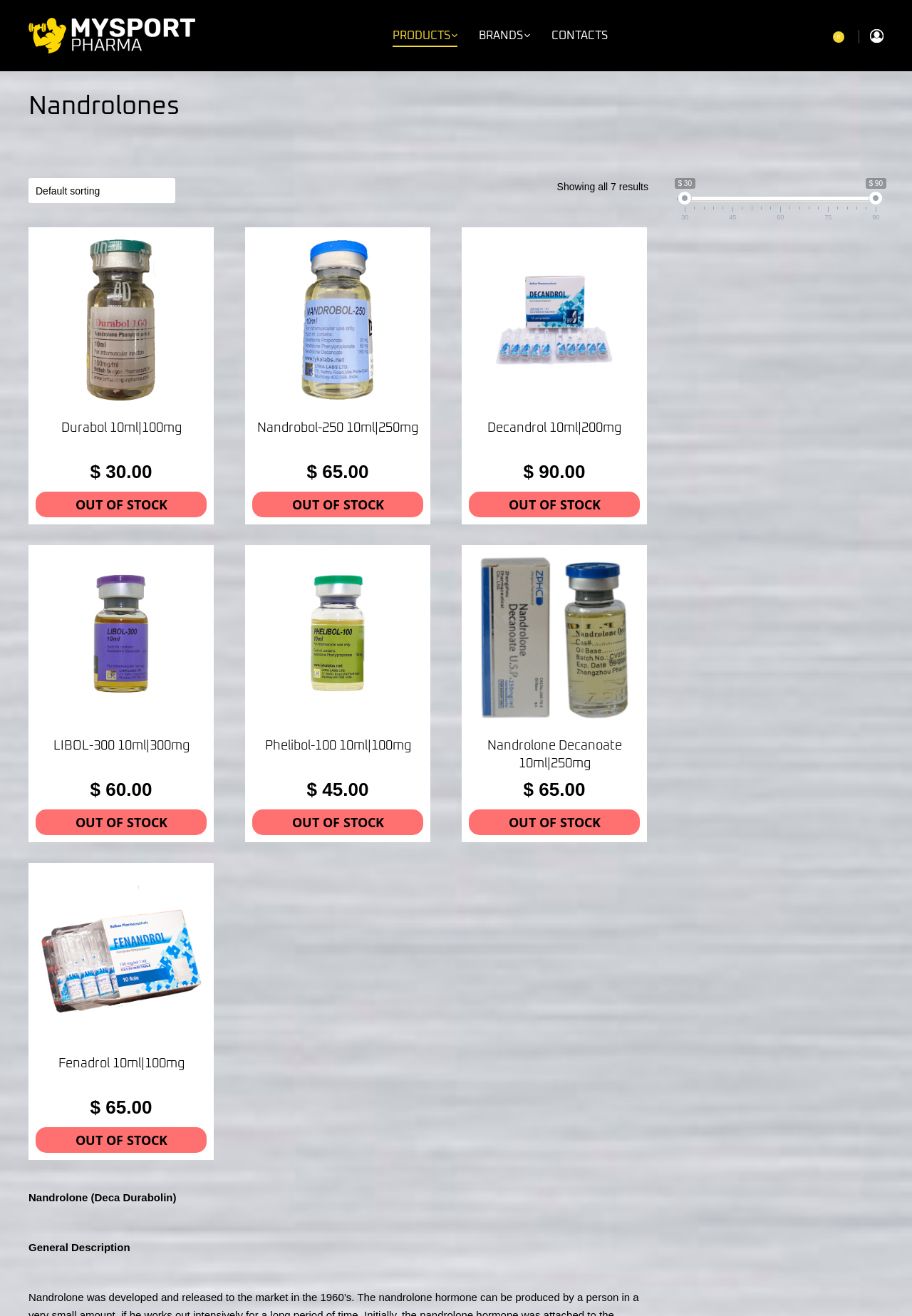Please identify the bounding box coordinates of the region to click in order to complete the task: "Explore the Business category". The coordinates must be four float numbers between 0 and 1, specified as [left, top, right, bottom].

None